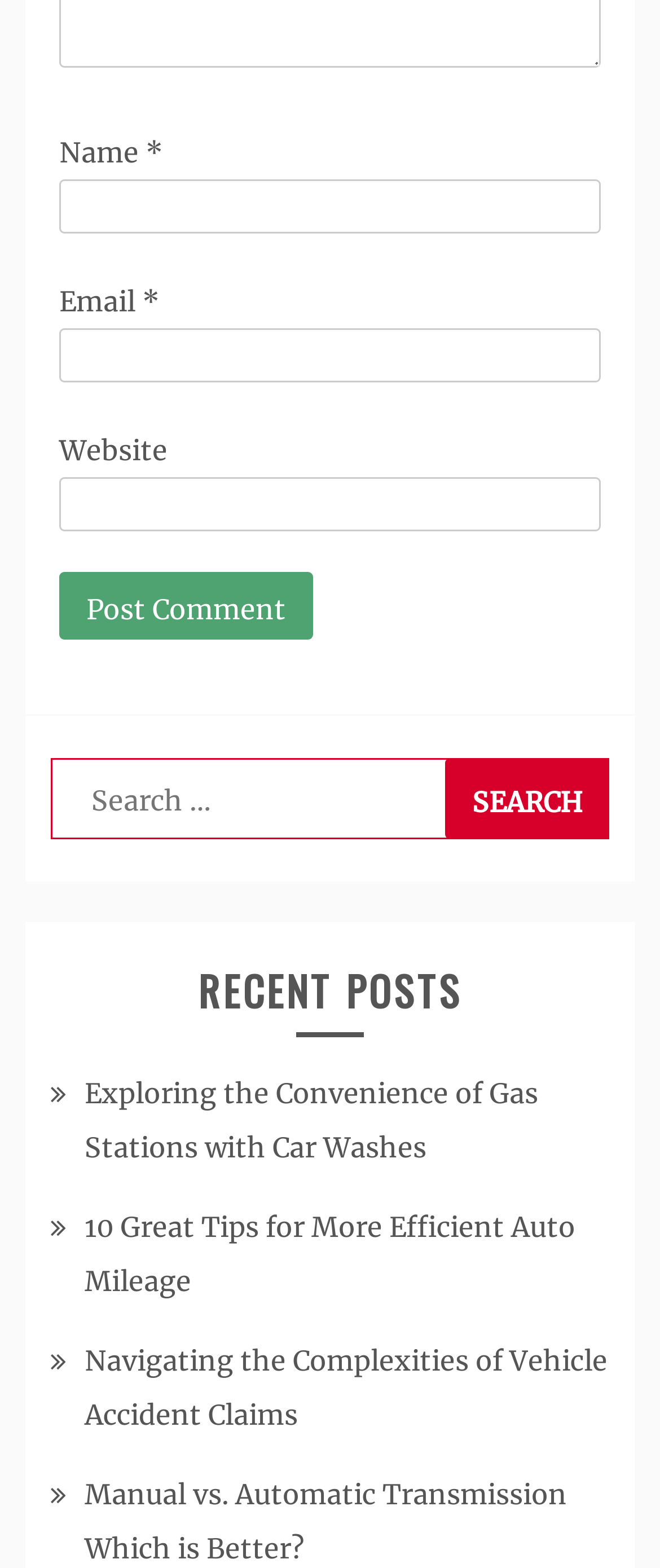Please specify the bounding box coordinates in the format (top-left x, top-left y, bottom-right x, bottom-right y), with values ranging from 0 to 1. Identify the bounding box for the UI component described as follows: parent_node: Website name="url"

[0.09, 0.304, 0.91, 0.339]